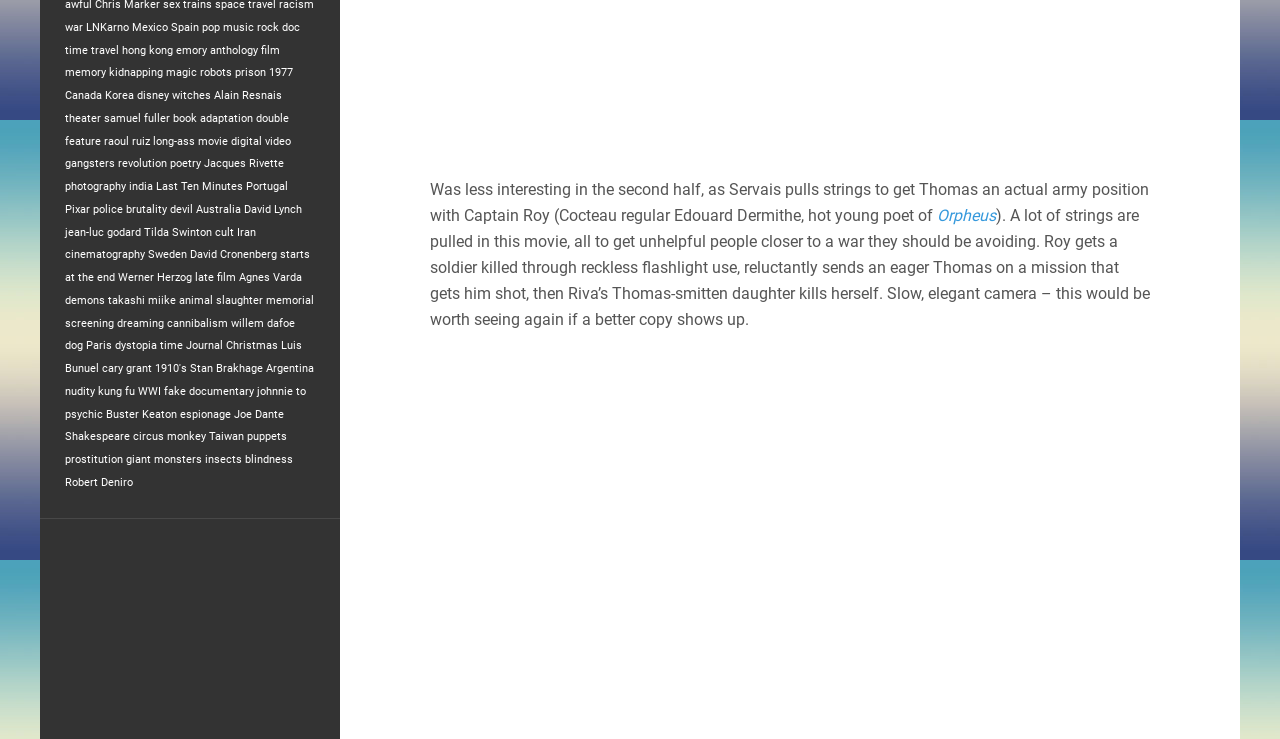Determine the coordinates of the bounding box for the clickable area needed to execute this instruction: "Visit the page about 'Mexico'".

[0.103, 0.028, 0.131, 0.046]